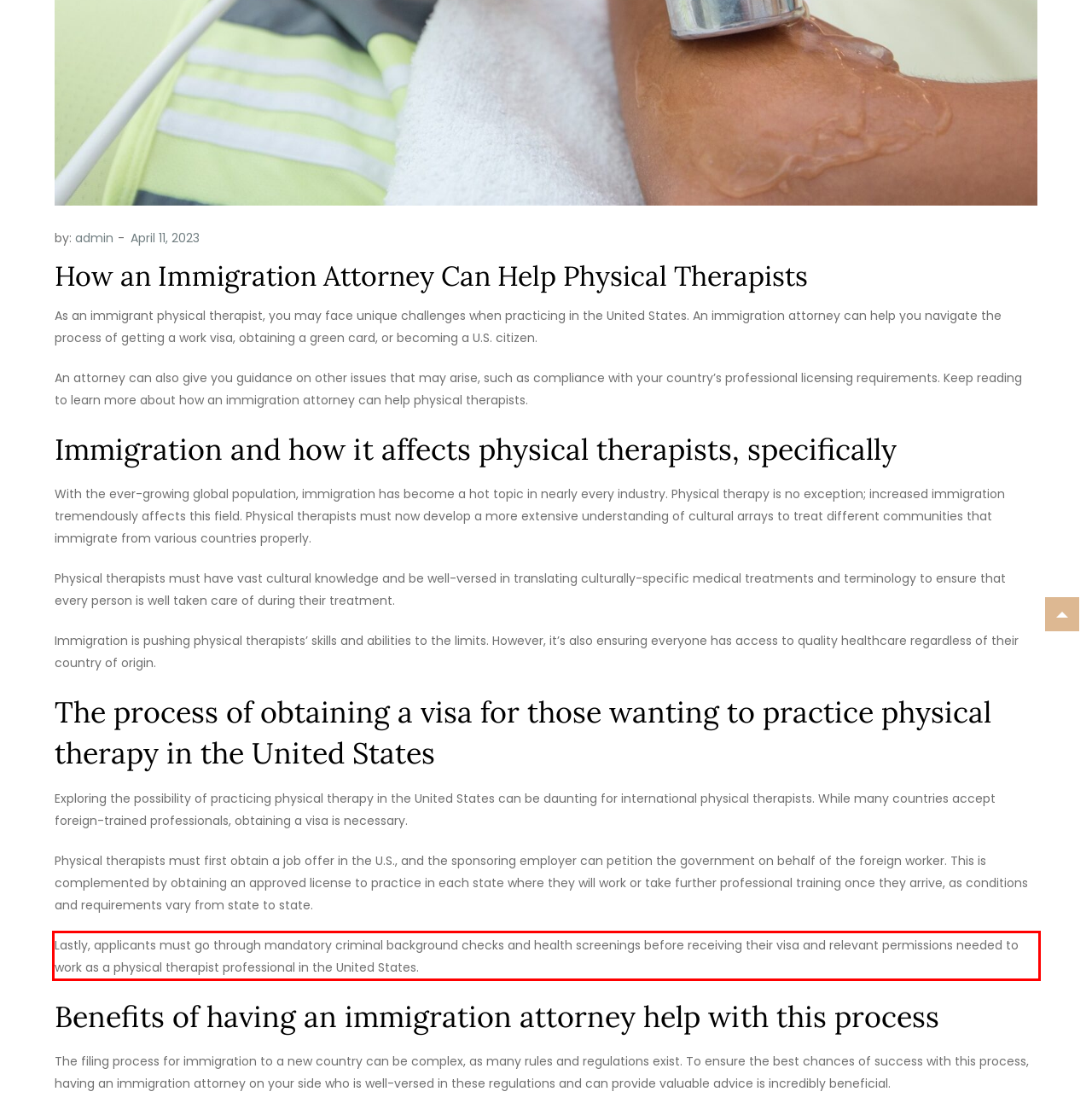Review the webpage screenshot provided, and perform OCR to extract the text from the red bounding box.

Lastly, applicants must go through mandatory criminal background checks and health screenings before receiving their visa and relevant permissions needed to work as a physical therapist professional in the United States.